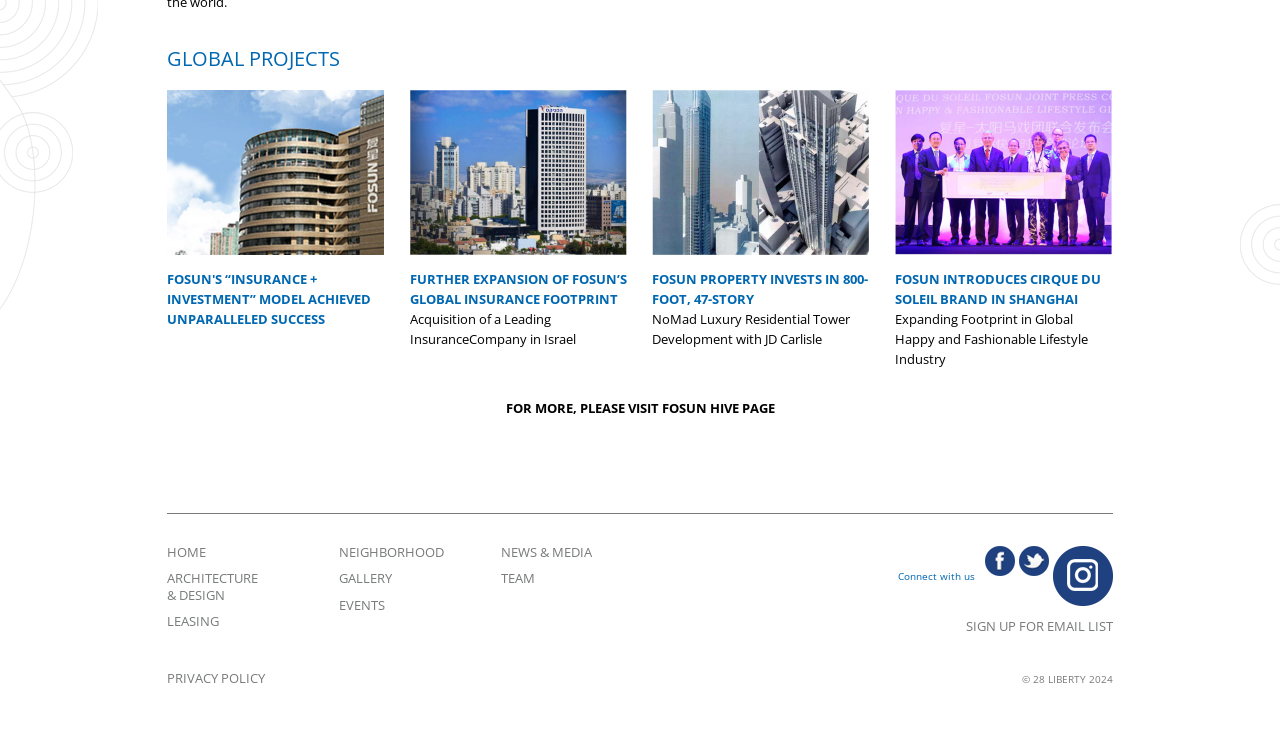Provide a brief response using a word or short phrase to this question:
What is the industry mentioned in the link 'FOSUN INTRODUCES CIRQUE DU SOLEIL BRAND IN SHANGHAI'?

Happy and Fashionable Lifestyle